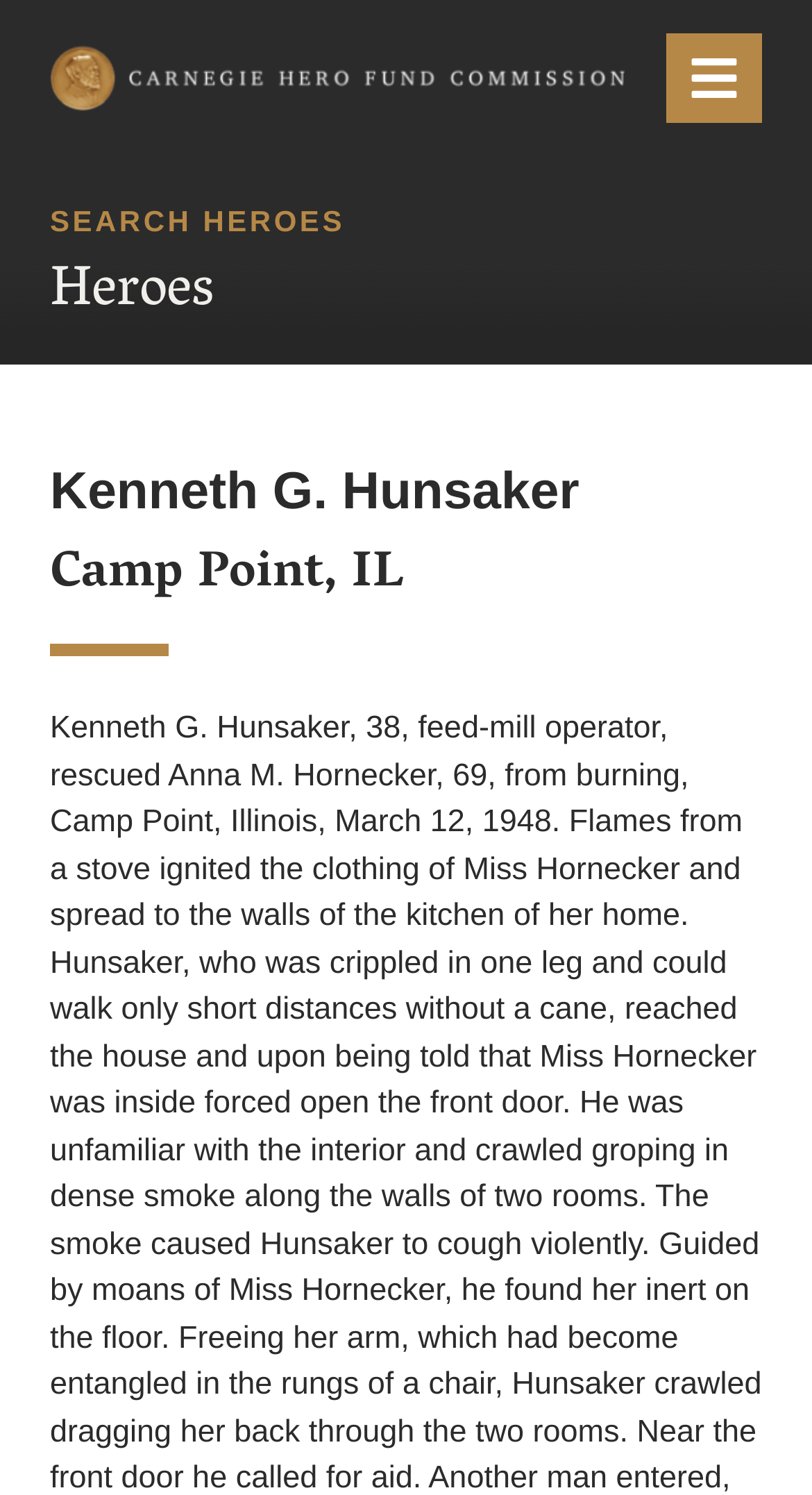Extract the heading text from the webpage.

Kenneth G. Hunsaker